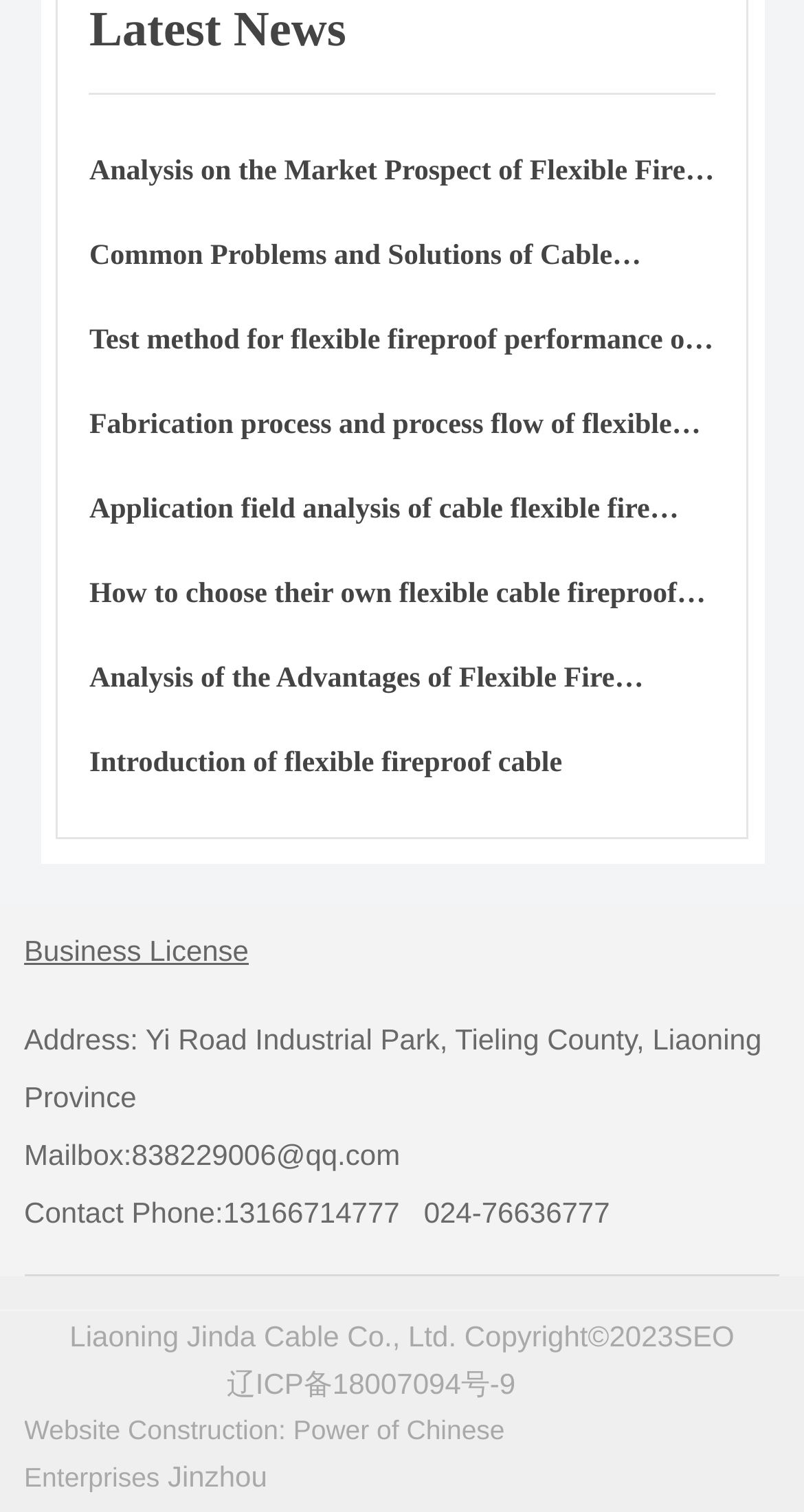Using the element description provided, determine the bounding box coordinates in the format (top-left x, top-left y, bottom-right x, bottom-right y). Ensure that all values are floating point numbers between 0 and 1. Element description: aria-label="Share on facebook"

None